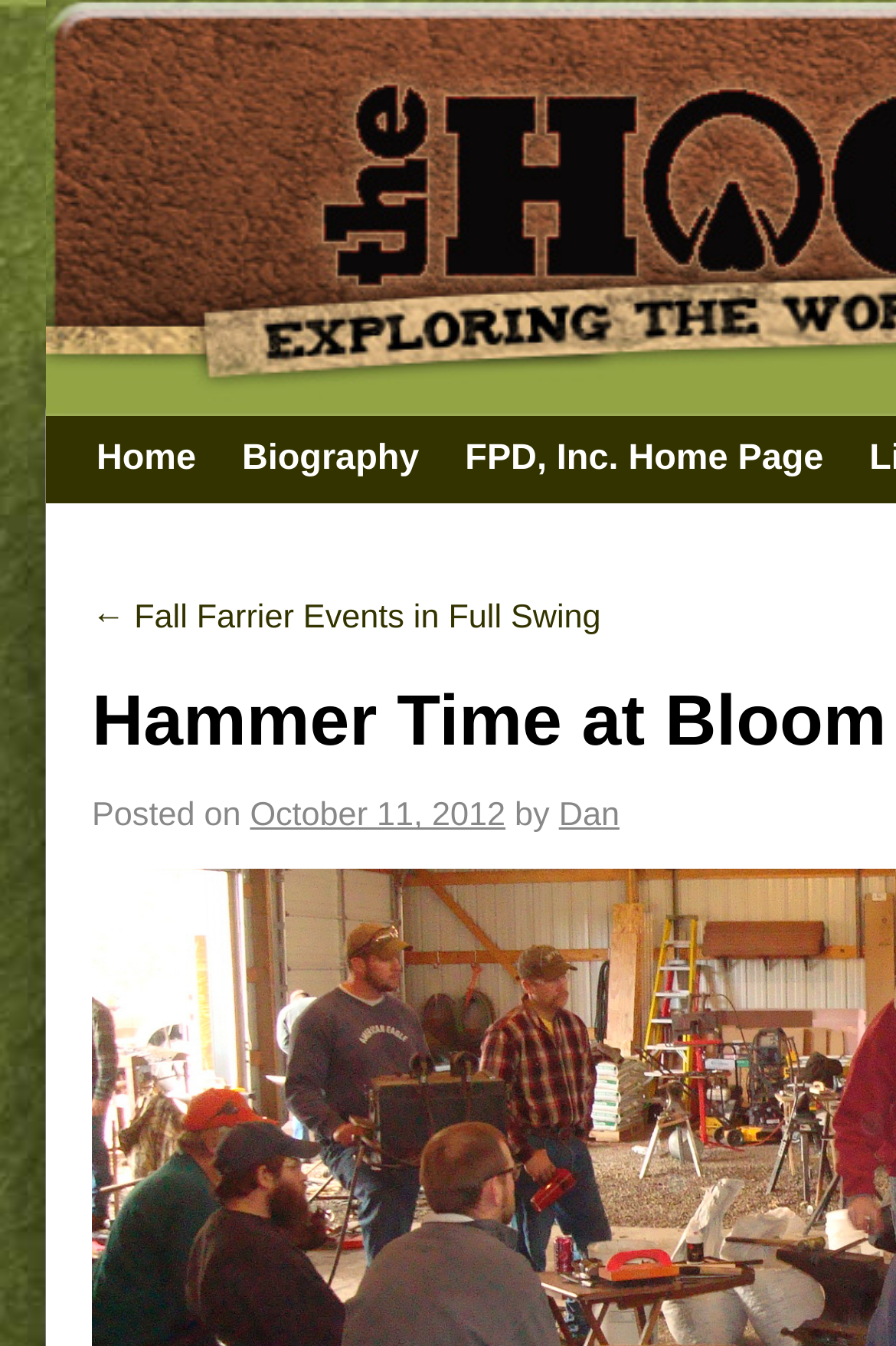How many main navigation links are there?
Based on the screenshot, give a detailed explanation to answer the question.

I found the answer by looking at the top section of the webpage, where I see three links: 'Home', 'Biography', and 'FPD, Inc. Home Page', indicating that there are three main navigation links.